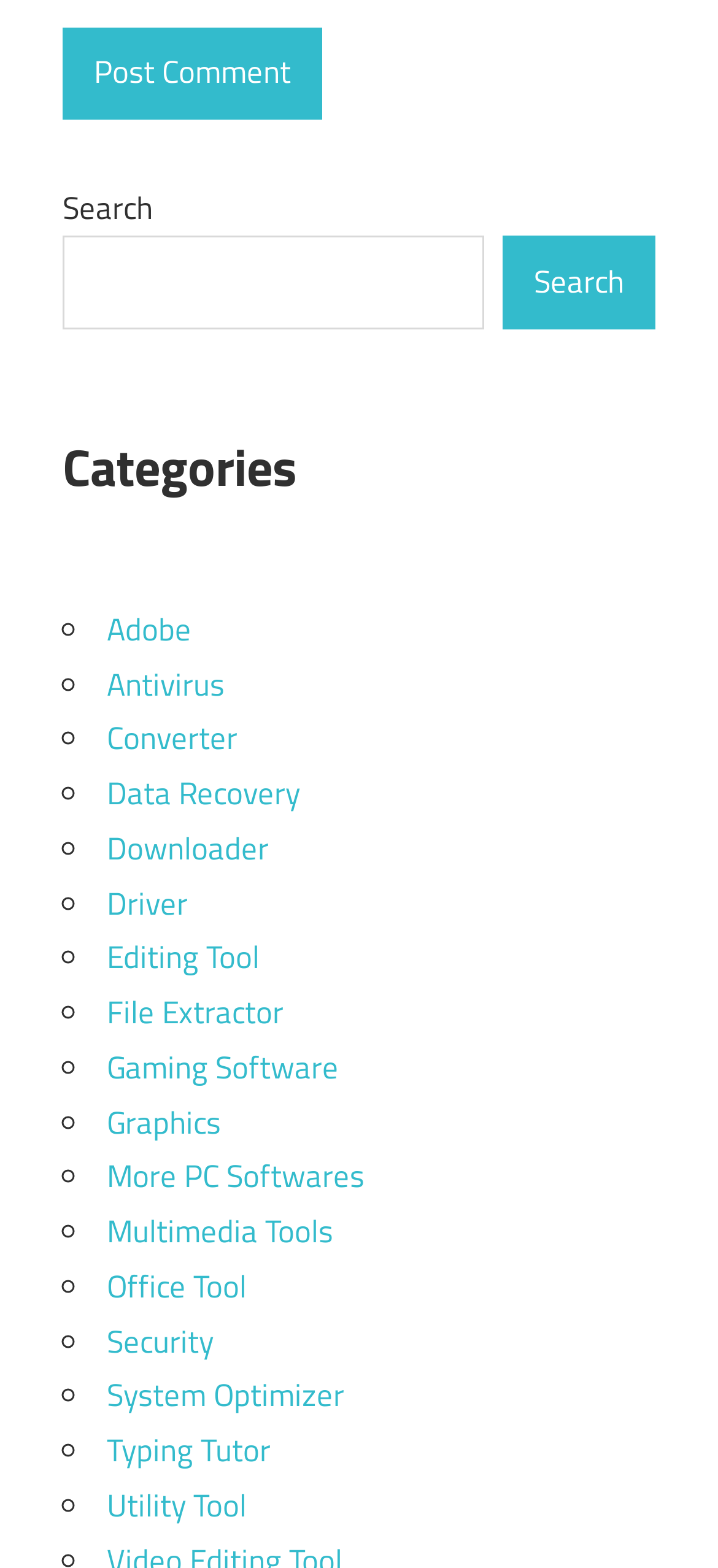Please find the bounding box coordinates for the clickable element needed to perform this instruction: "Explore the Converter software".

[0.149, 0.456, 0.331, 0.486]